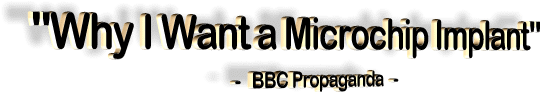Using the elements shown in the image, answer the question comprehensively: What is the main theme of the article?

The title and the attribution suggest that the article will discuss the implications of microchip implants in today's society, which falls under the broader theme of technology and its relationship with personal choice.